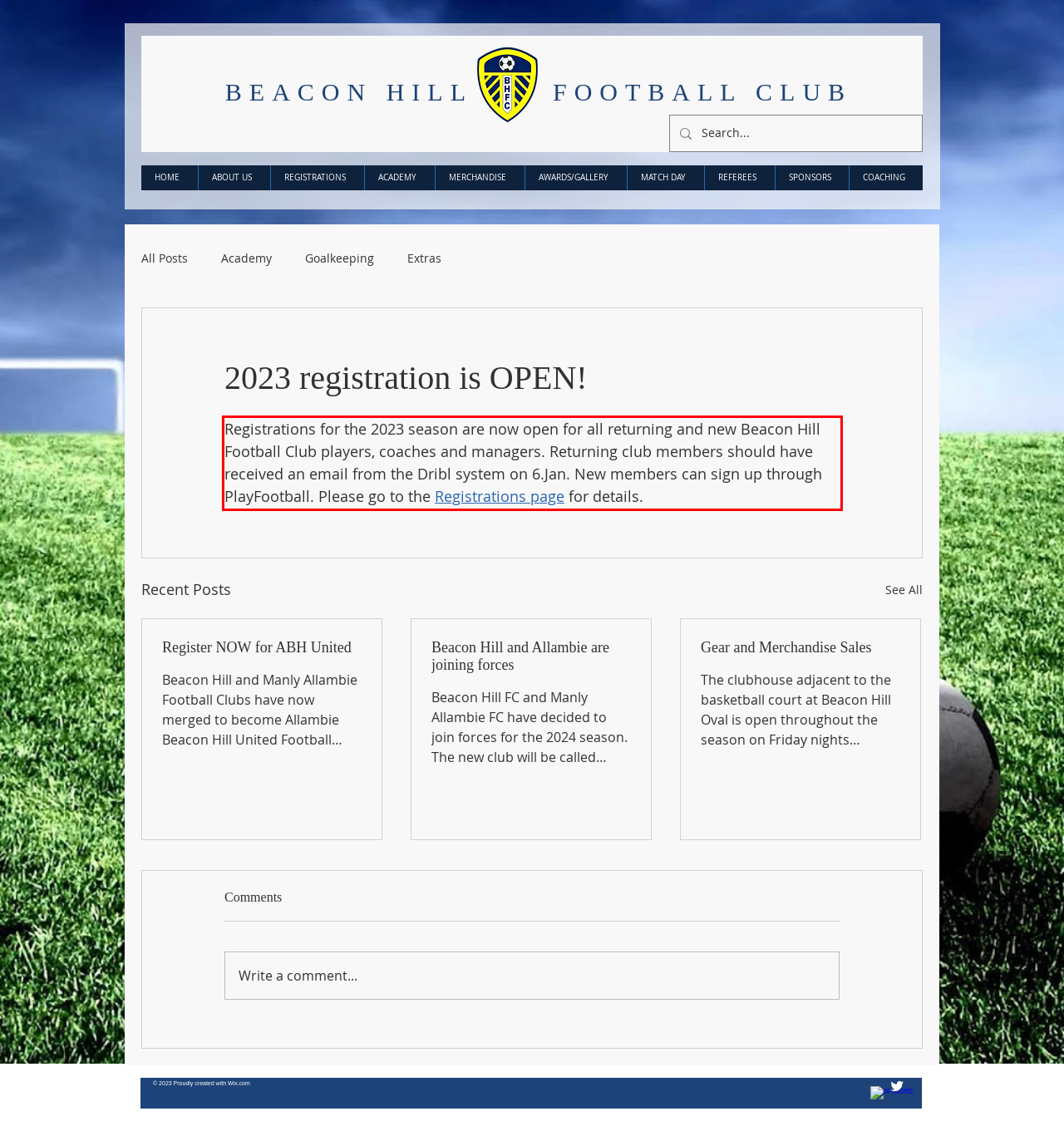Extract and provide the text found inside the red rectangle in the screenshot of the webpage.

Registrations for the 2023 season are now open for all returning and new Beacon Hill Football Club players, coaches and managers. Returning club members should have received an email from the Dribl system on 6.Jan. New members can sign up through PlayFootball. Please go to the Registrations page for details.